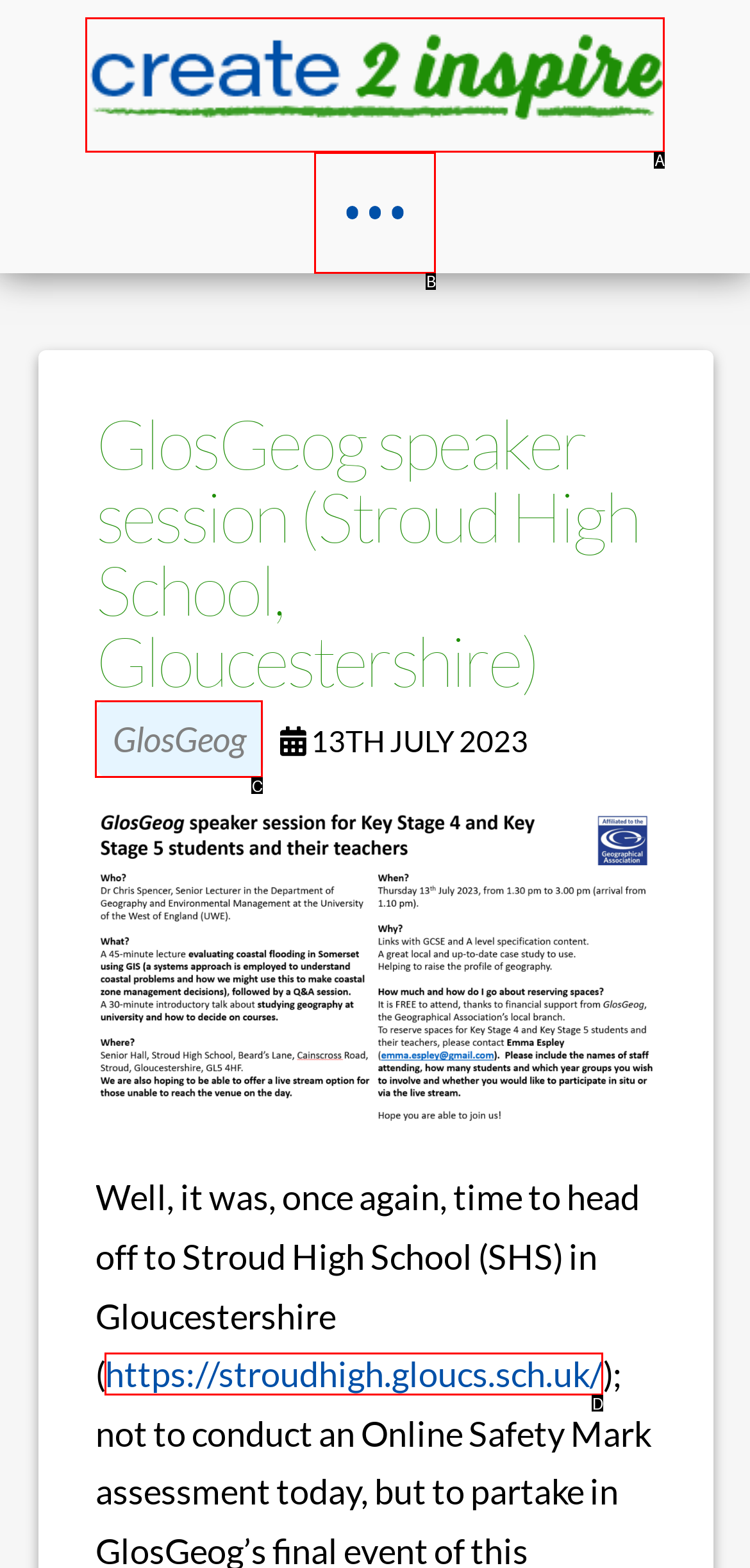Find the HTML element that matches the description: https://stroudhigh.gloucs.sch.uk/
Respond with the corresponding letter from the choices provided.

D